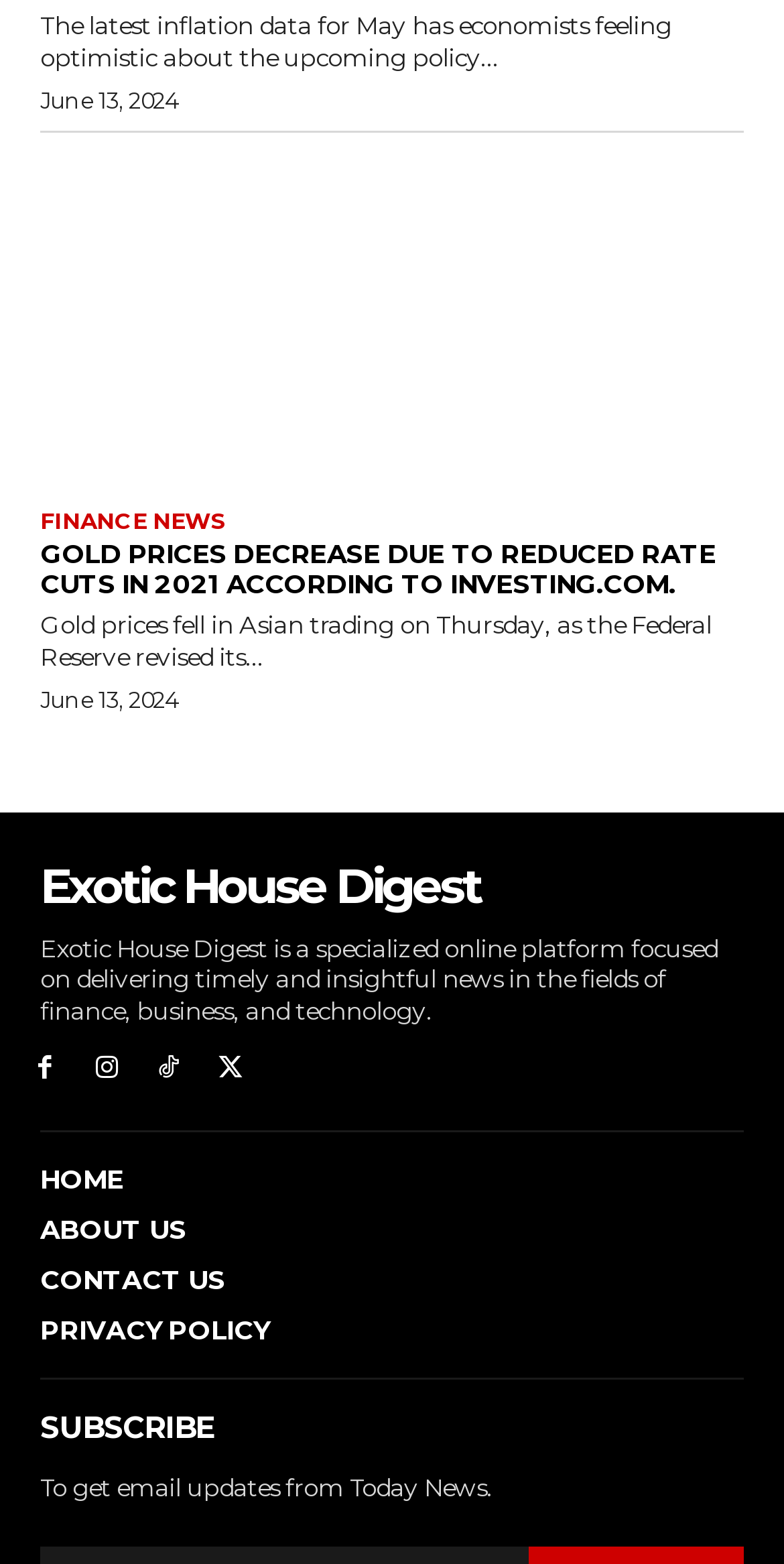Provide a brief response to the question below using one word or phrase:
How many social media links are available?

4